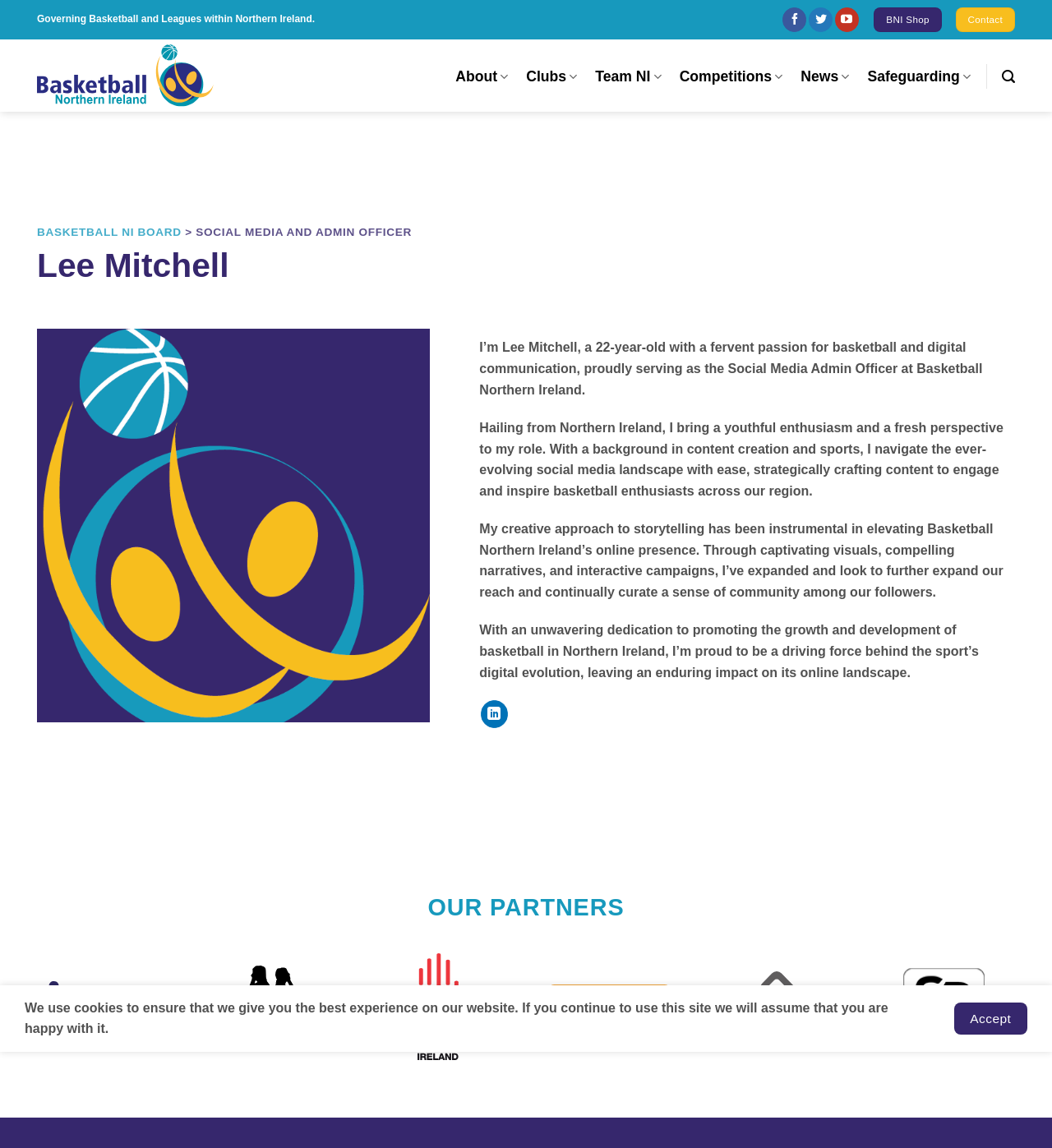What is the purpose of the 'OUR PARTNERS' section?
Use the information from the screenshot to give a comprehensive response to the question.

I inferred this by reading the heading 'OUR PARTNERS' and assuming that the section is meant to showcase the partners of Basketball Northern Ireland.